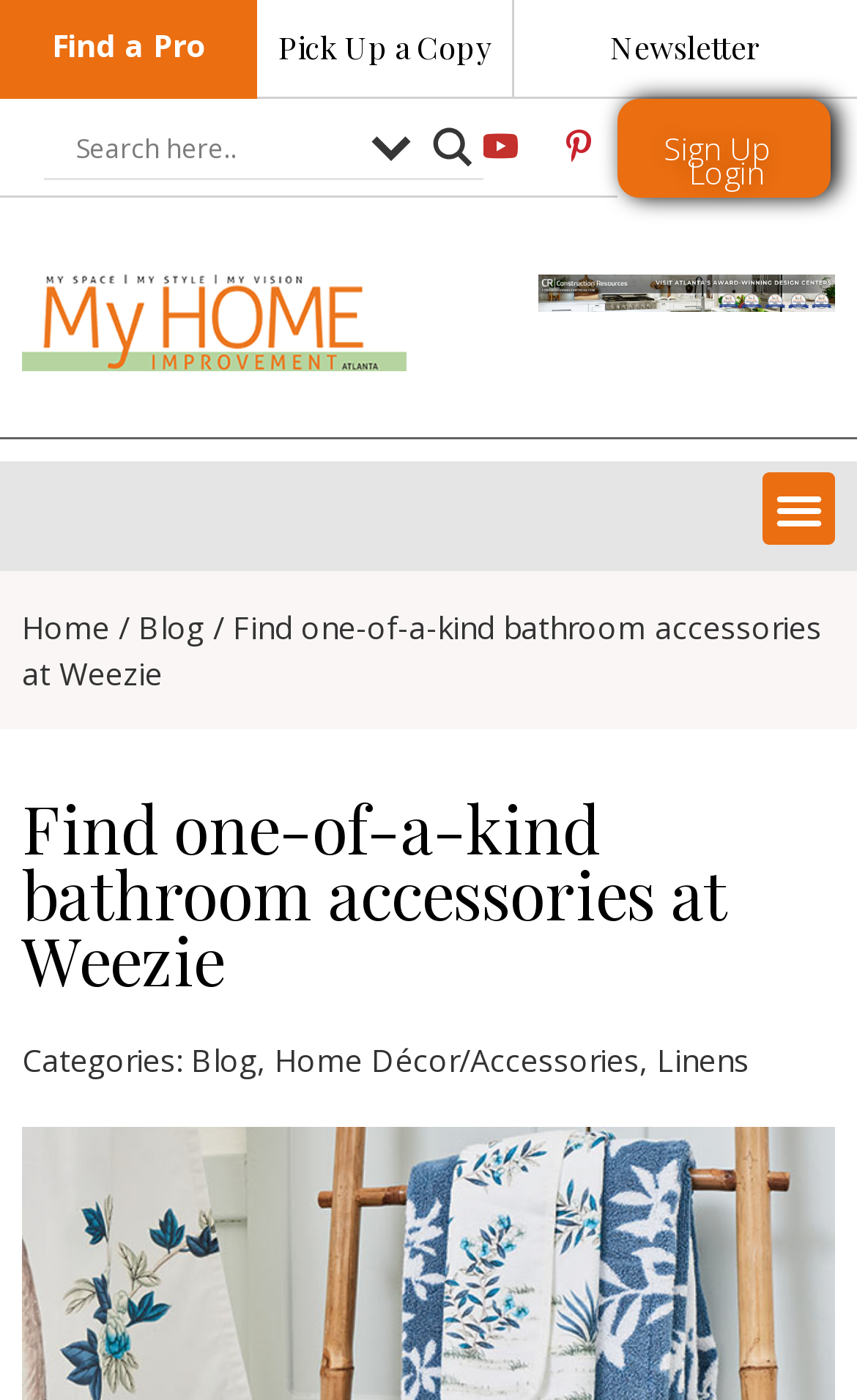How many social media links are present on this webpage?
Refer to the screenshot and answer in one word or phrase.

4